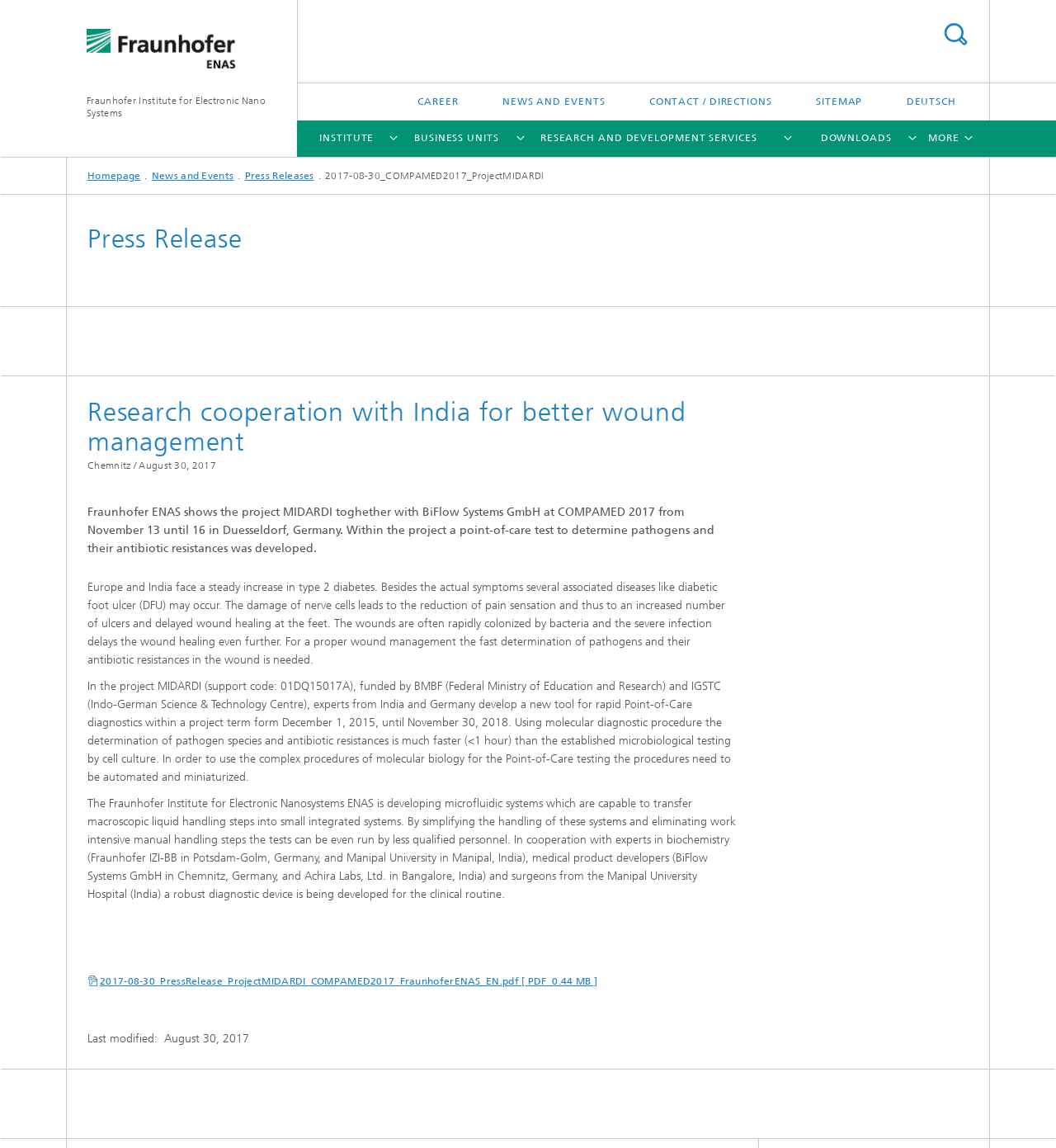What is the name of the institute?
By examining the image, provide a one-word or phrase answer.

Fraunhofer ENAS